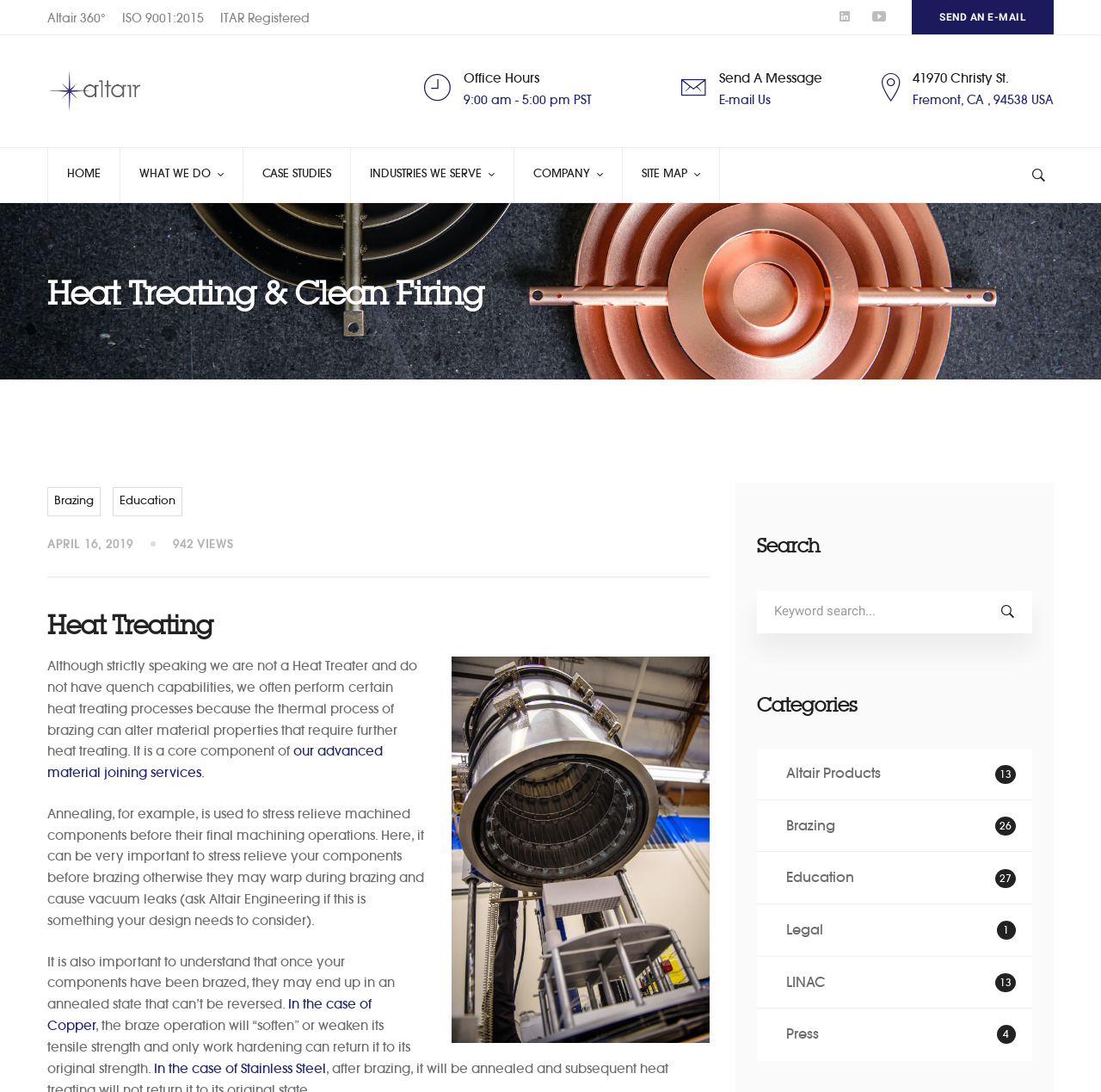Locate the bounding box coordinates of the element I should click to achieve the following instruction: "Search for something".

[0.688, 0.54, 0.937, 0.58]